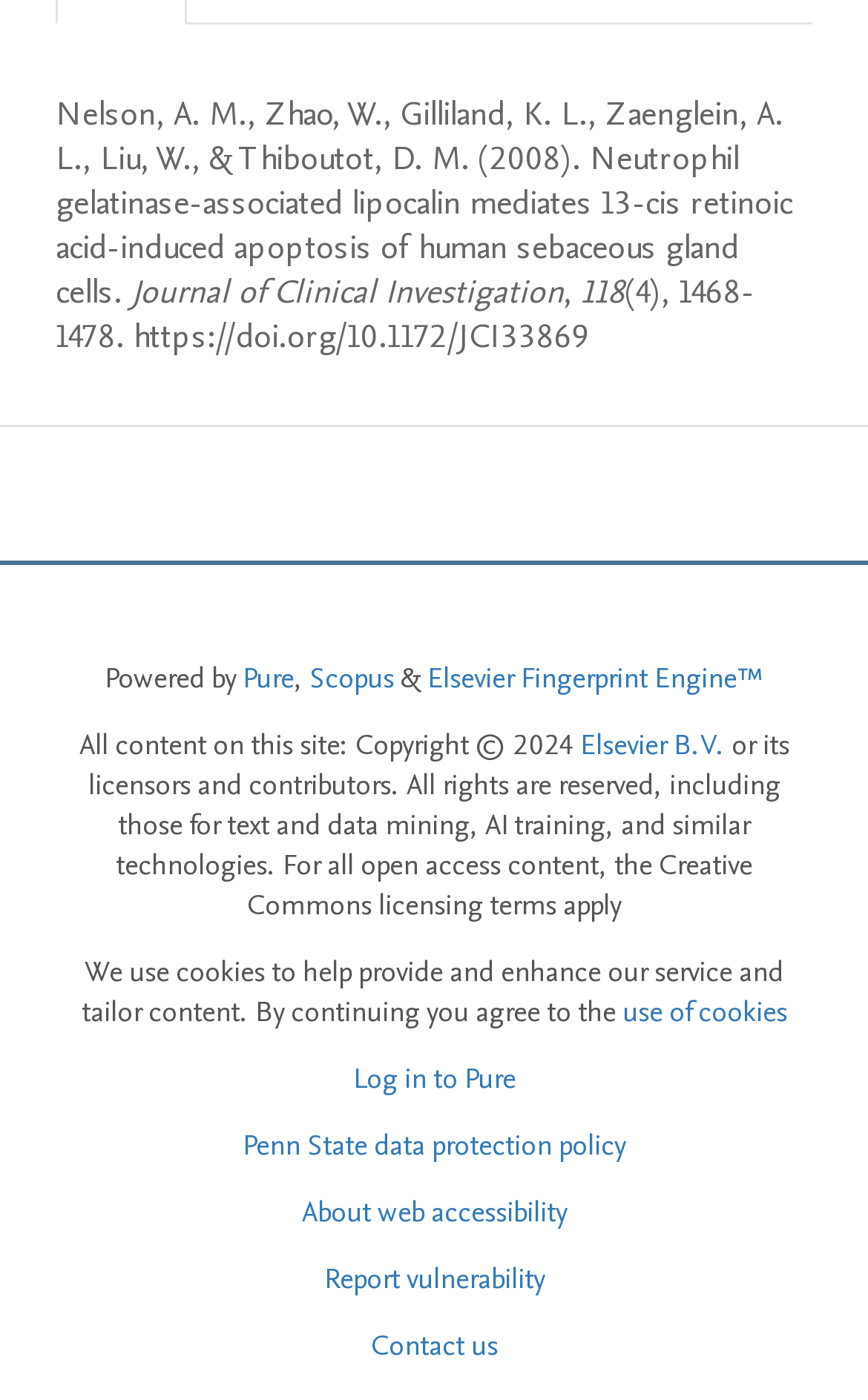Highlight the bounding box of the UI element that corresponds to this description: "Scopus".

[0.356, 0.47, 0.454, 0.499]